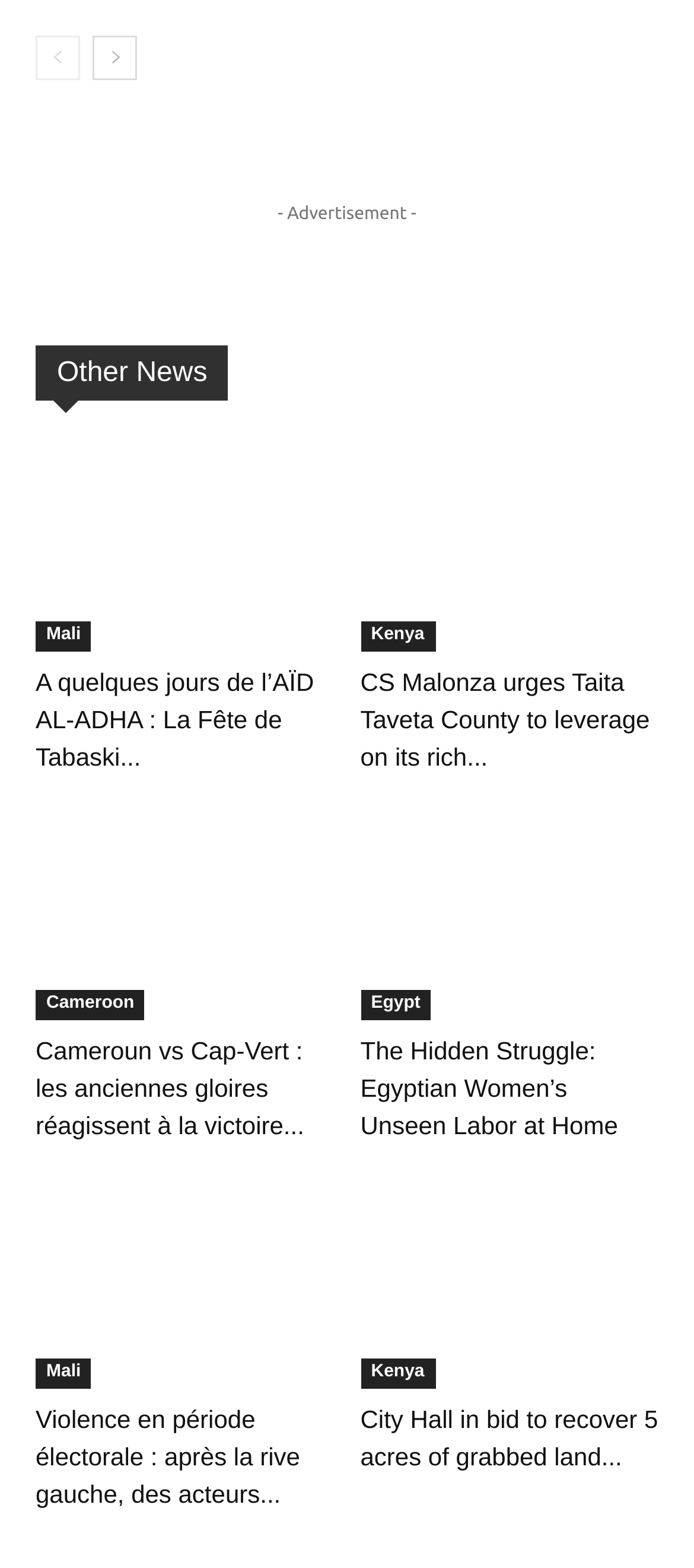Locate the bounding box coordinates of the clickable region to complete the following instruction: "Read the news about Cameroun vs Cap-Vert."

[0.051, 0.52, 0.481, 0.651]